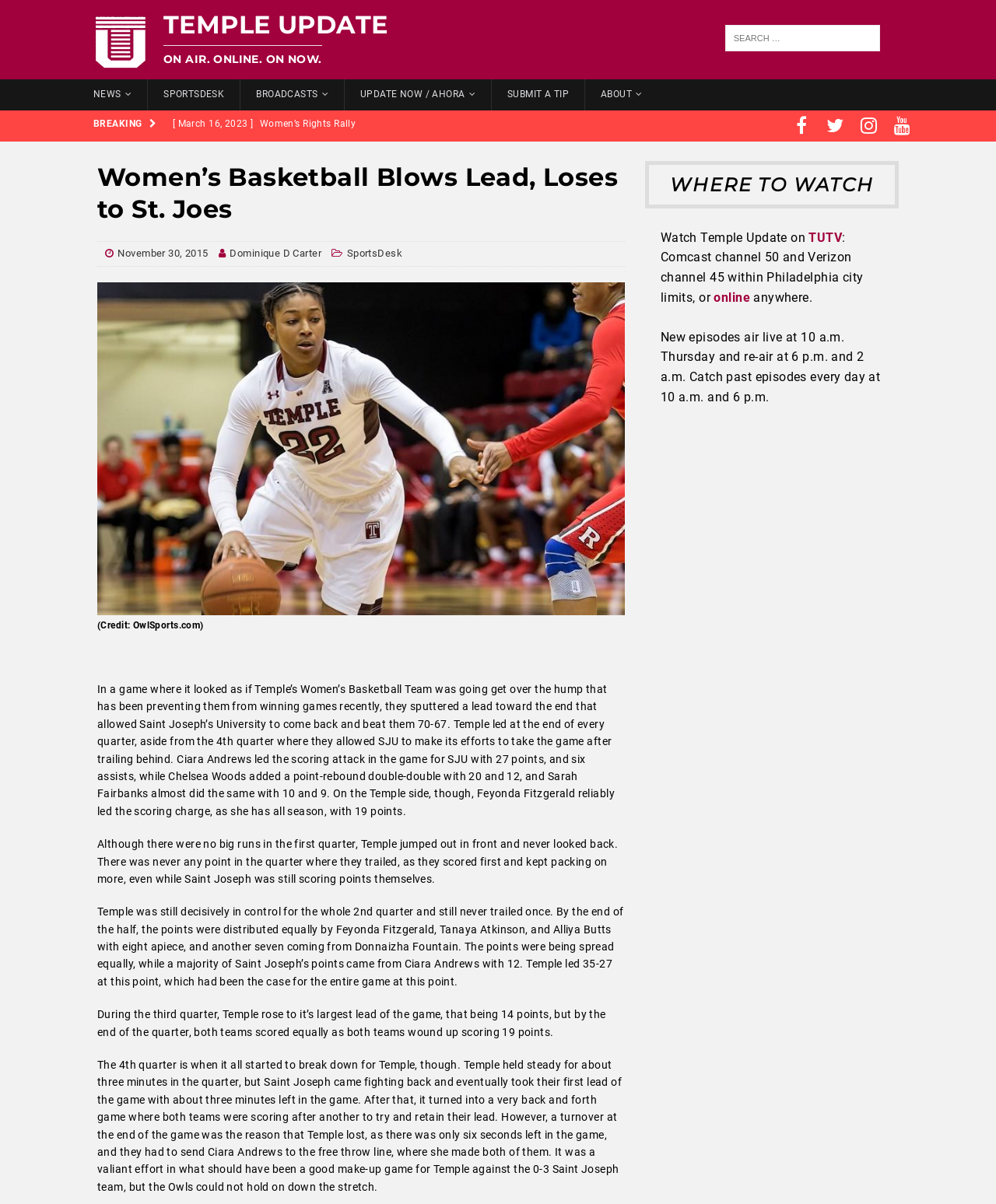Pinpoint the bounding box coordinates of the clickable element to carry out the following instruction: "Search for something."

[0.71, 0.013, 0.902, 0.051]